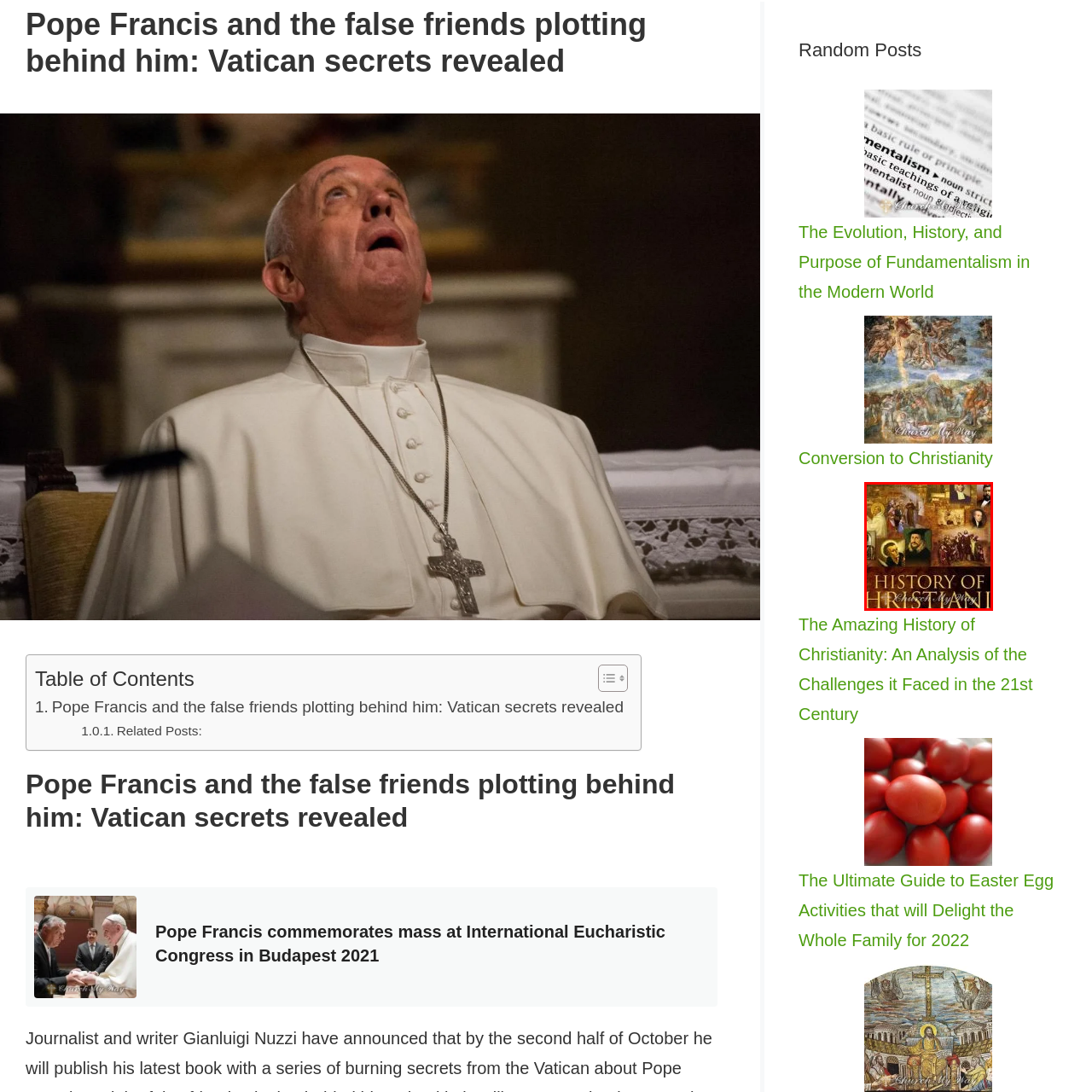Describe extensively the image that is situated inside the red border.

The image titled "History of Christianity" features a collage that represents significant figures and events throughout the history of Christianity. The background is rich and textured, likely depicting historical scenes relevant to the Christian narrative. Prominent portraits of notable Christian leaders and theologians are layered around the title, highlighting the diversity and depth of Christian history. The title itself is prominently displayed at the bottom, emphasizing the central theme of the image. This visual is likely used to accompany articles or discussions on the evolution of Christianity and its impact across different cultures and times.